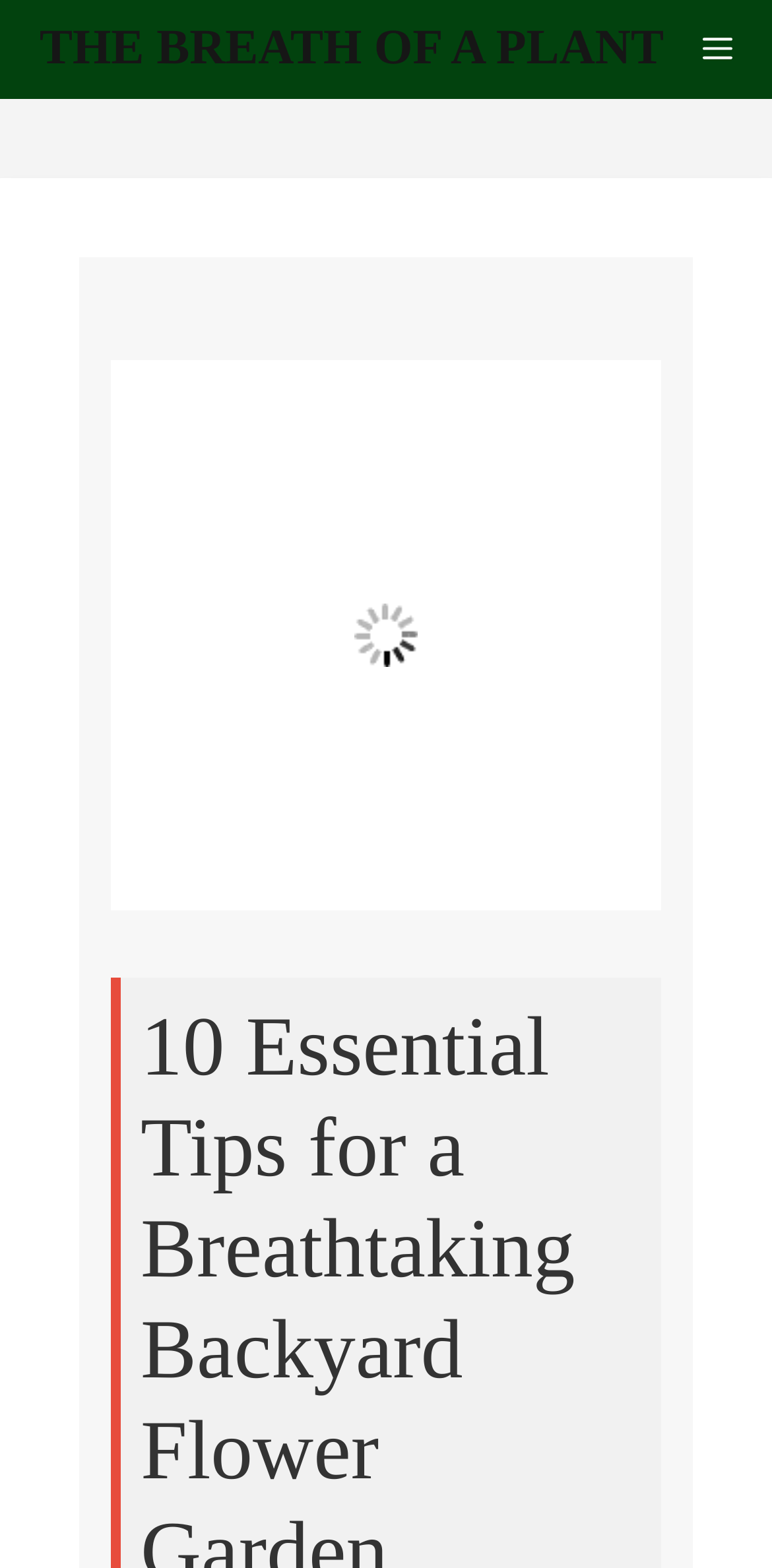Using the provided description The breath of a plant, find the bounding box coordinates for the UI element. Provide the coordinates in (top-left x, top-left y, bottom-right x, bottom-right y) format, ensuring all values are between 0 and 1.

[0.051, 0.0, 0.86, 0.063]